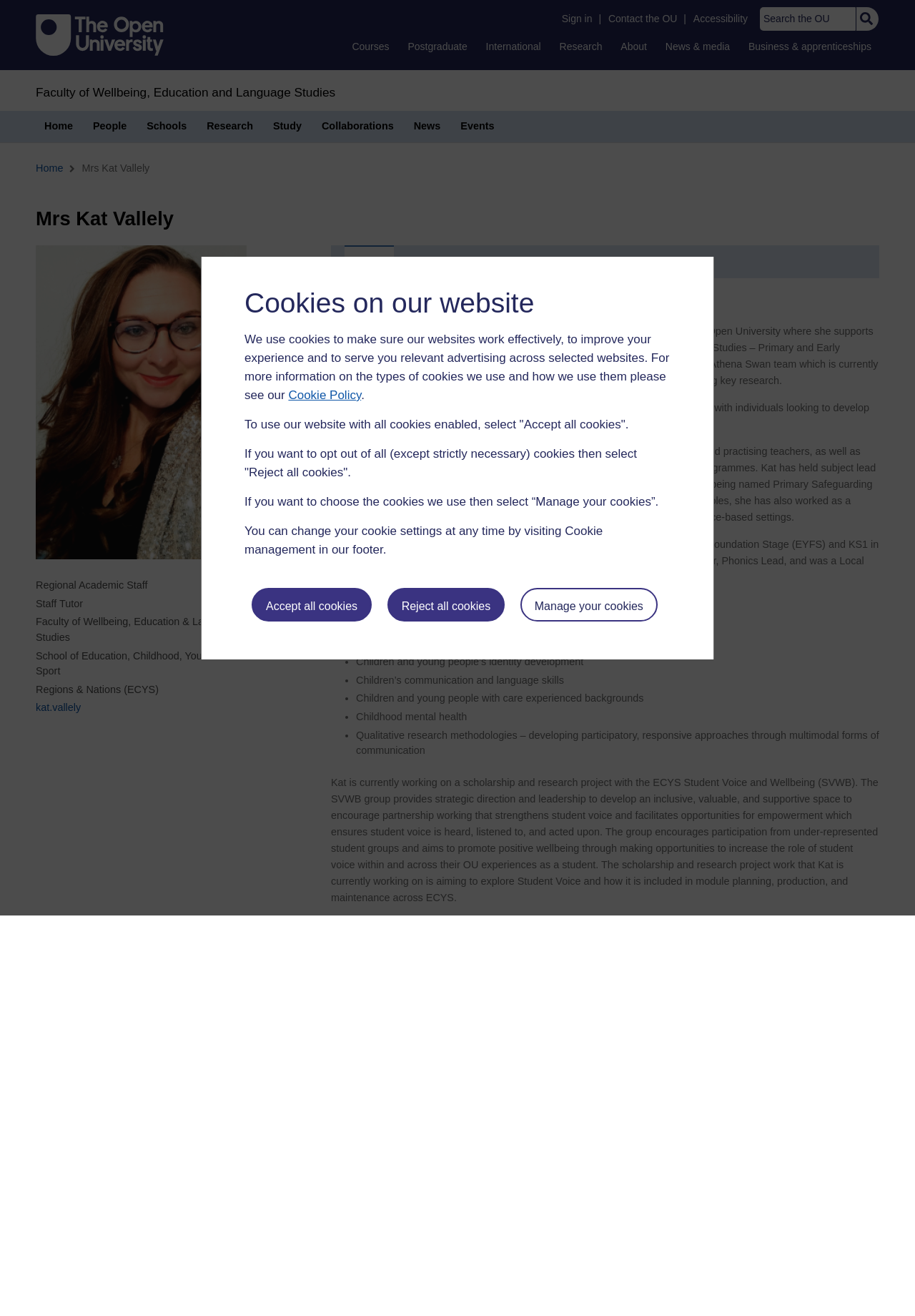Please identify the bounding box coordinates of where to click in order to follow the instruction: "Sign in".

[0.61, 0.009, 0.651, 0.02]